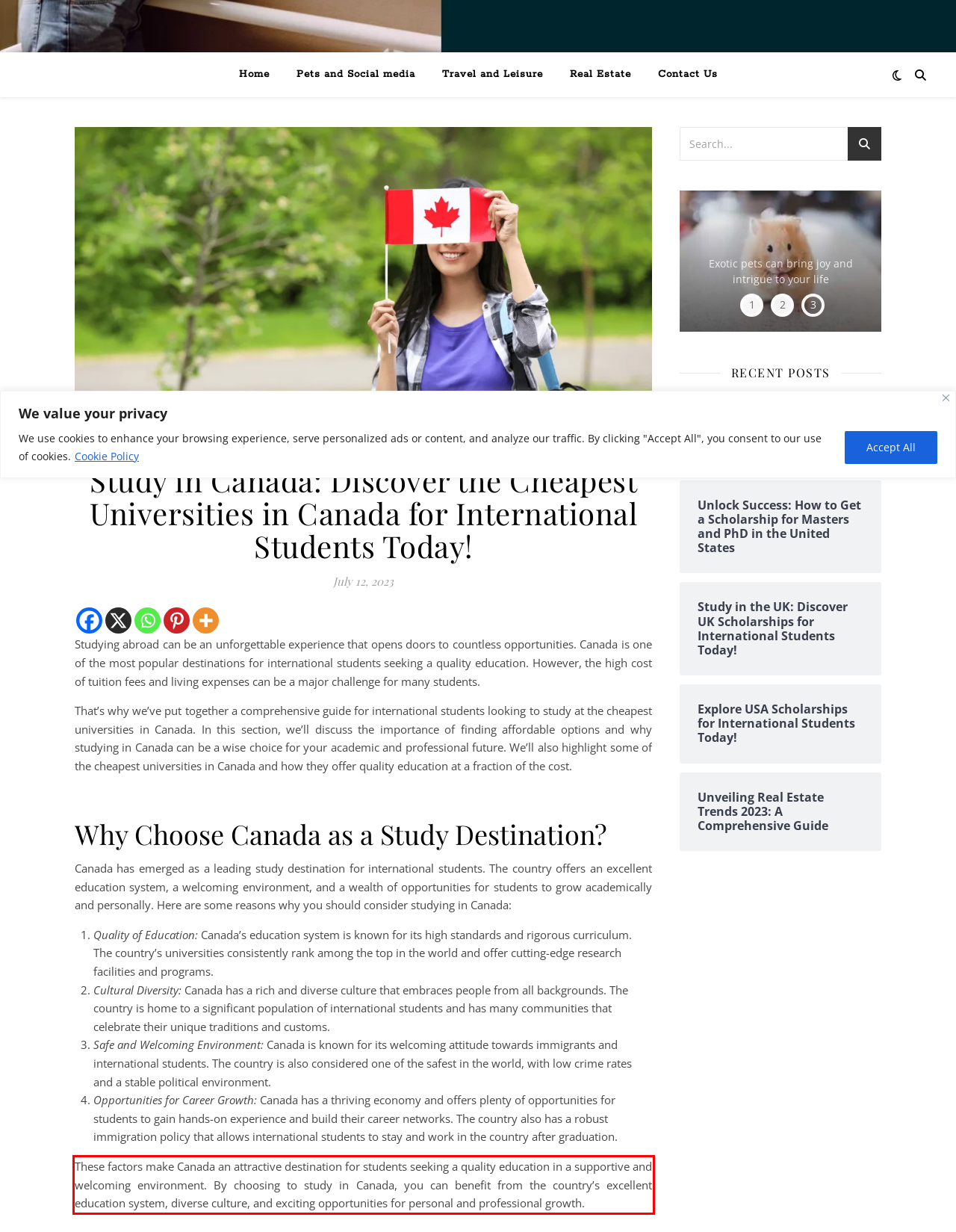Given a webpage screenshot with a red bounding box, perform OCR to read and deliver the text enclosed by the red bounding box.

These factors make Canada an attractive destination for students seeking a quality education in a supportive and welcoming environment. By choosing to study in Canada, you can benefit from the country’s excellent education system, diverse culture, and exciting opportunities for personal and professional growth.